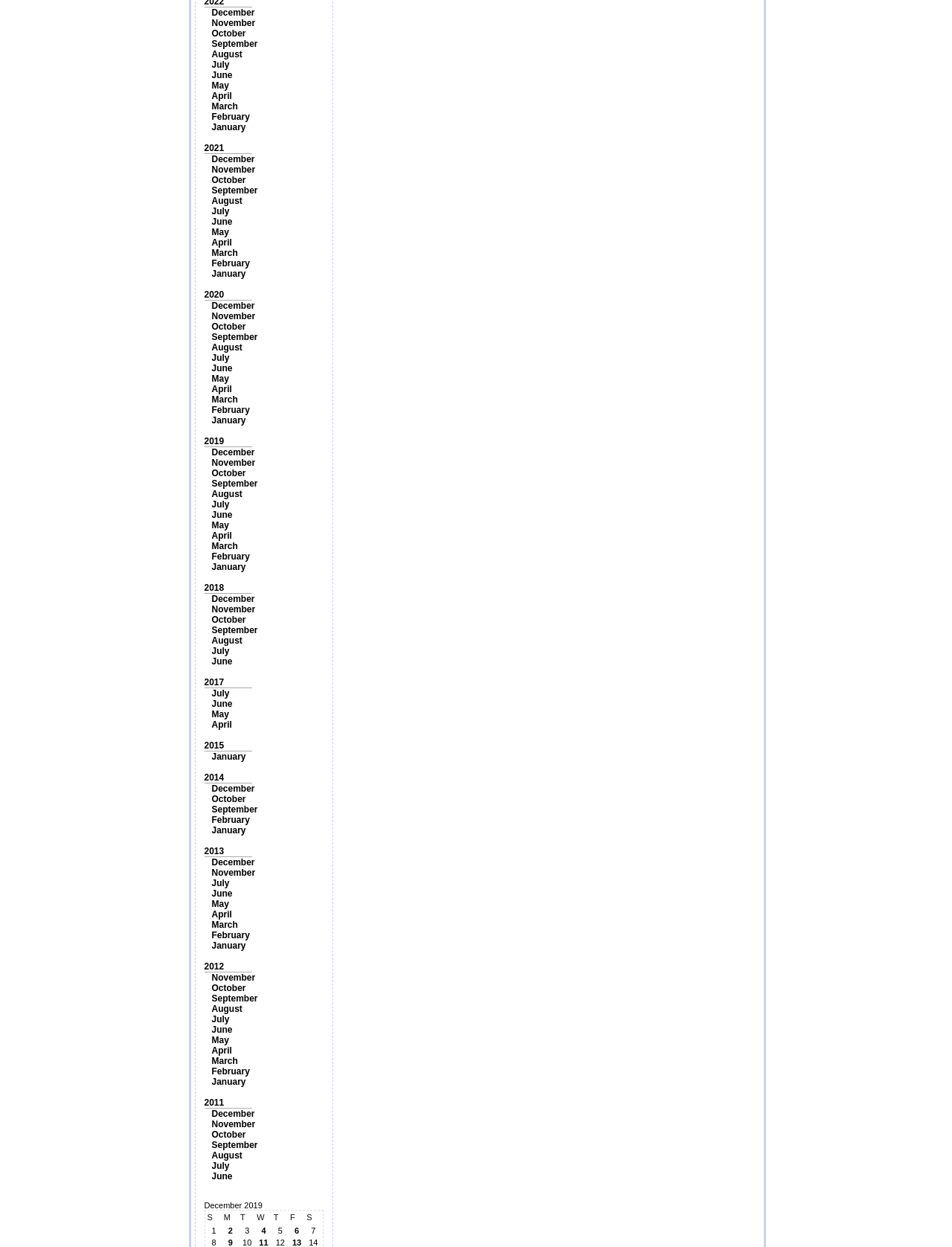Please specify the bounding box coordinates in the format (top-left x, top-left y, bottom-right x, bottom-right y), with values ranging from 0 to 1. Identify the bounding box for the UI component described as follows: February

[0.222, 0.746, 0.262, 0.754]